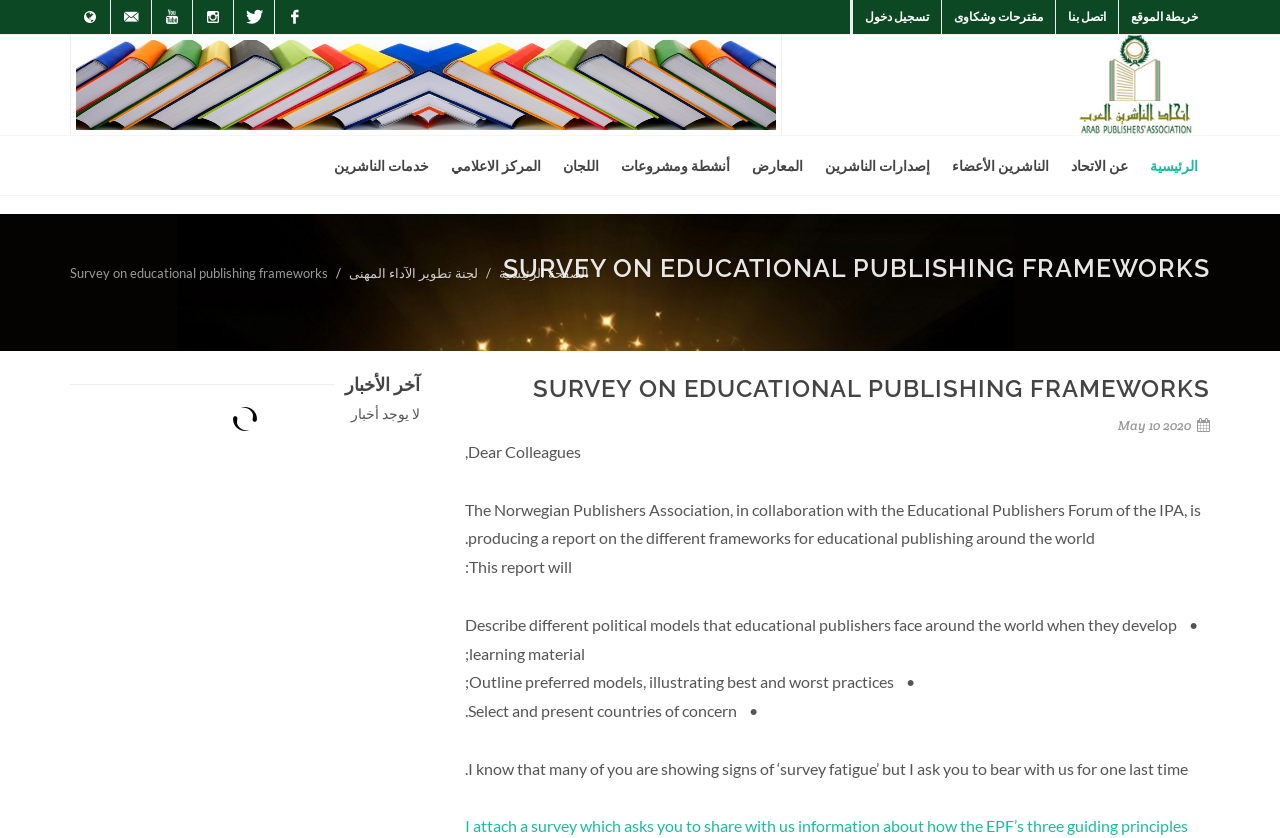Carefully examine the image and provide an in-depth answer to the question: What is the topic of the survey?

The topic of the survey can be found in the main content section of the webpage, where it is written as 'SURVEY ON EDUCATIONAL PUBLISHING FRAMEWORKS'.